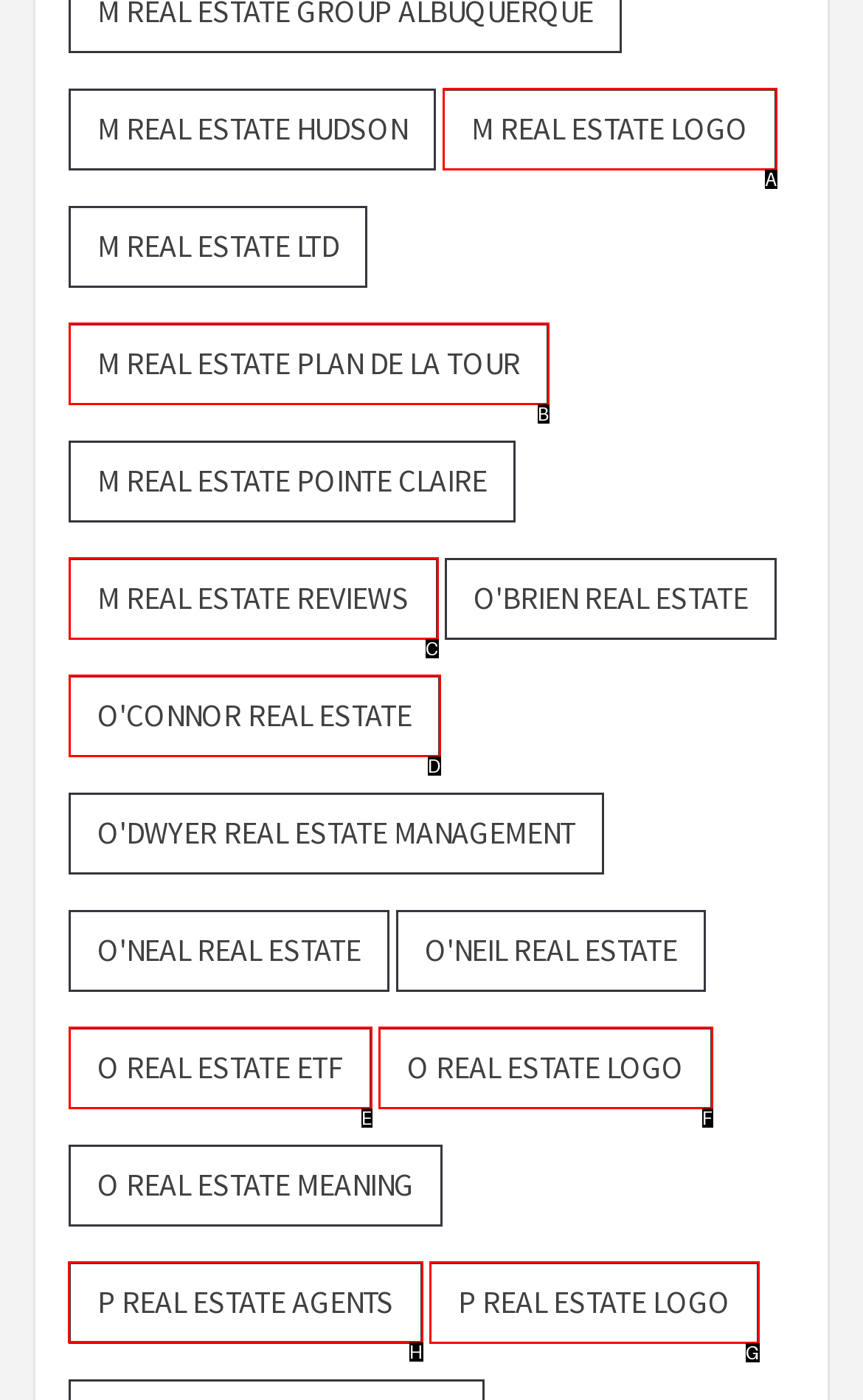Which UI element should you click on to achieve the following task: Explore P Real Estate Agents? Provide the letter of the correct option.

H